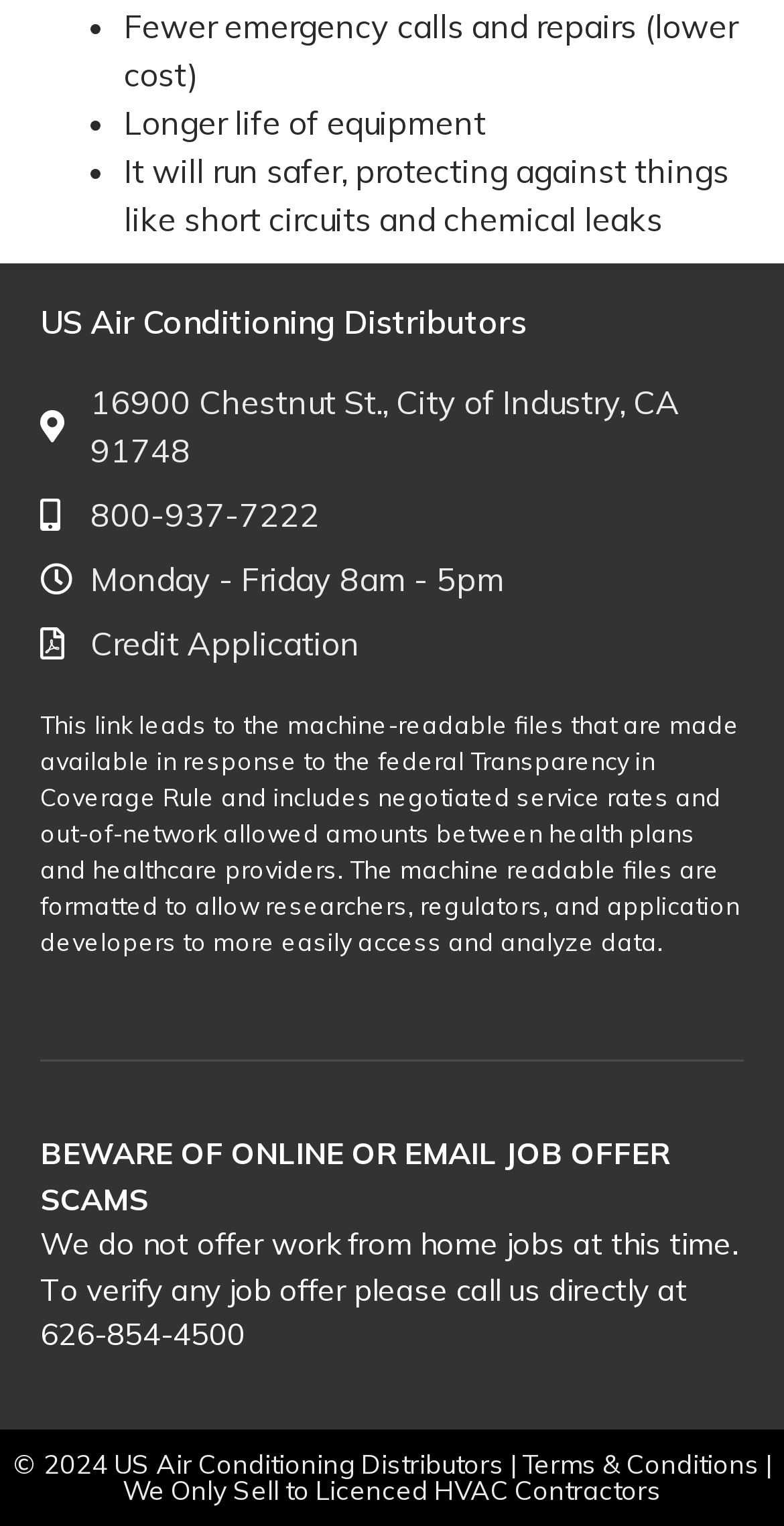What are the benefits of the company's equipment?
Based on the screenshot, provide a one-word or short-phrase response.

Fewer emergency calls, longer life, safer operation